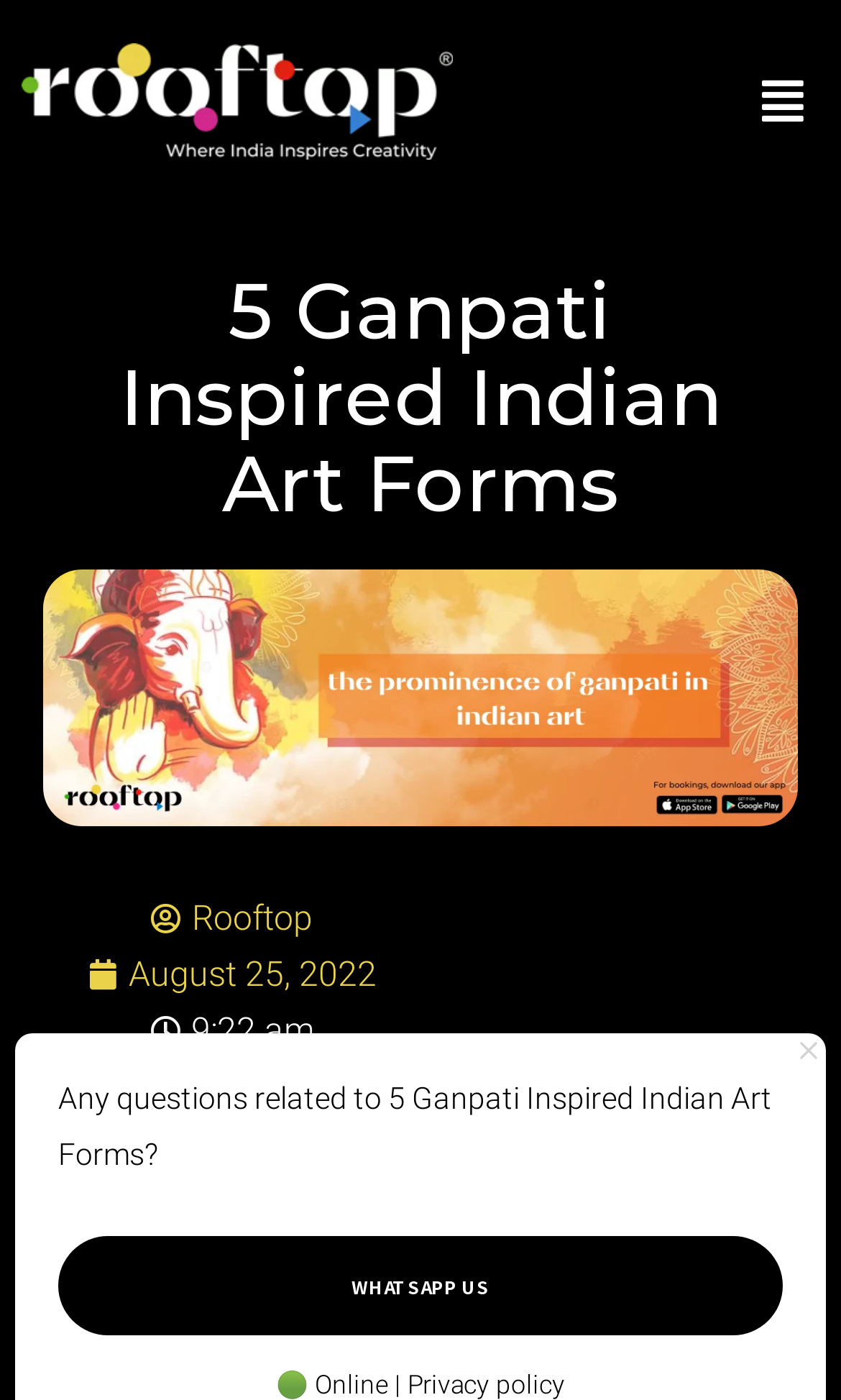What is the name of the website?
Ensure your answer is thorough and detailed.

The name of the website can be found by looking at the link 'Rooftop' with bounding box coordinates [0.179, 0.636, 0.372, 0.676]. This link is likely to be the website's name or logo.